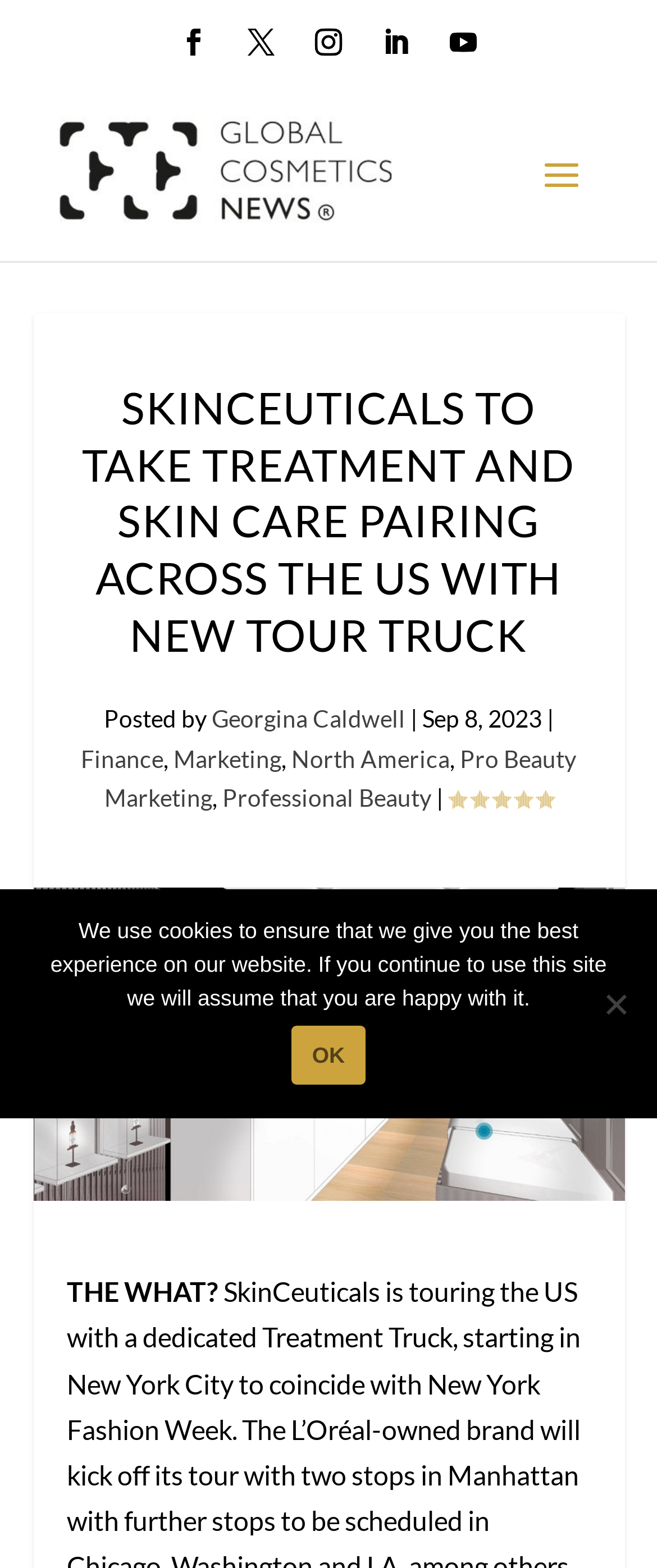Determine the bounding box coordinates for the HTML element described here: "North America".

[0.444, 0.474, 0.685, 0.493]